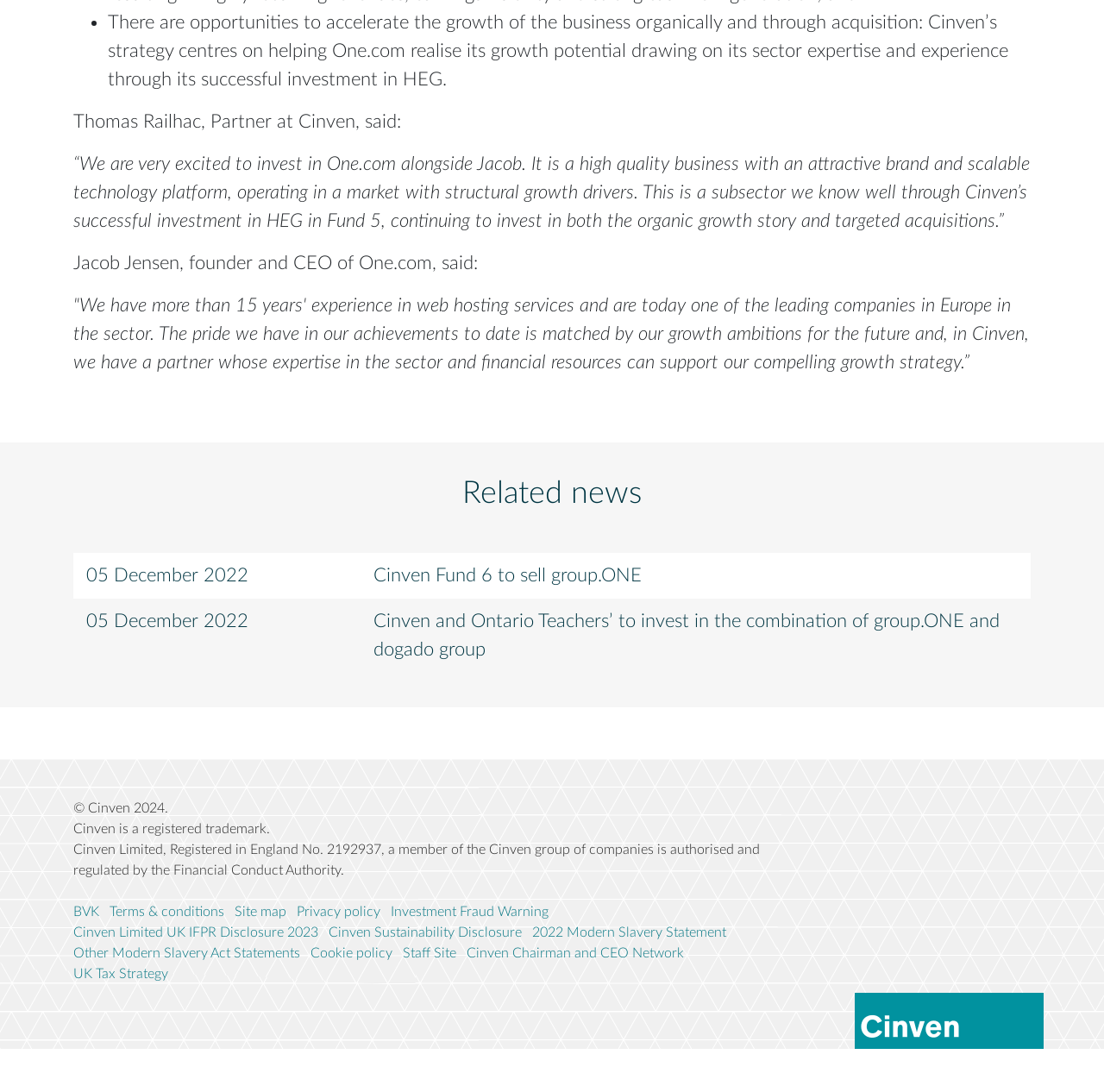What is the copyright year of Cinven?
Kindly offer a comprehensive and detailed response to the question.

The answer can be found in the footer section where it says '© Cinven 2024'.